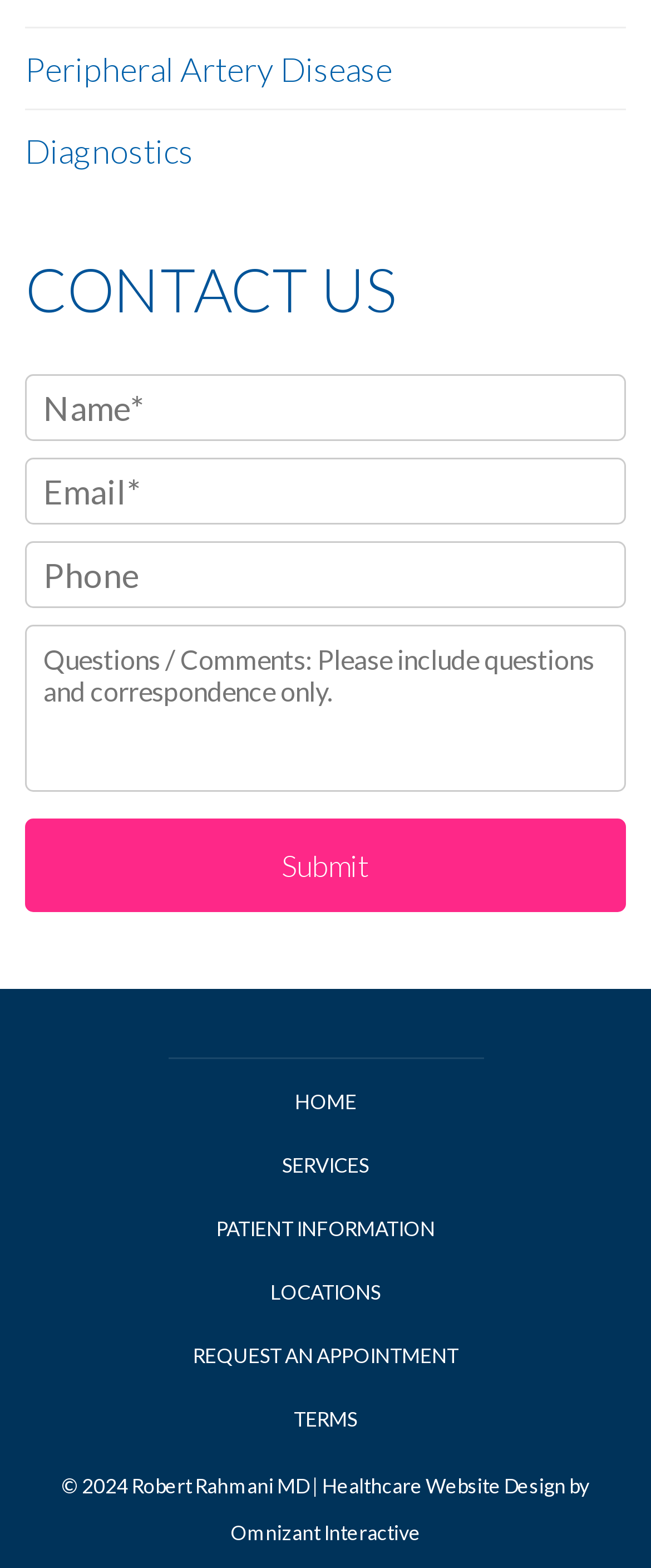Reply to the question with a single word or phrase:
What is the theme of the website?

Healthcare